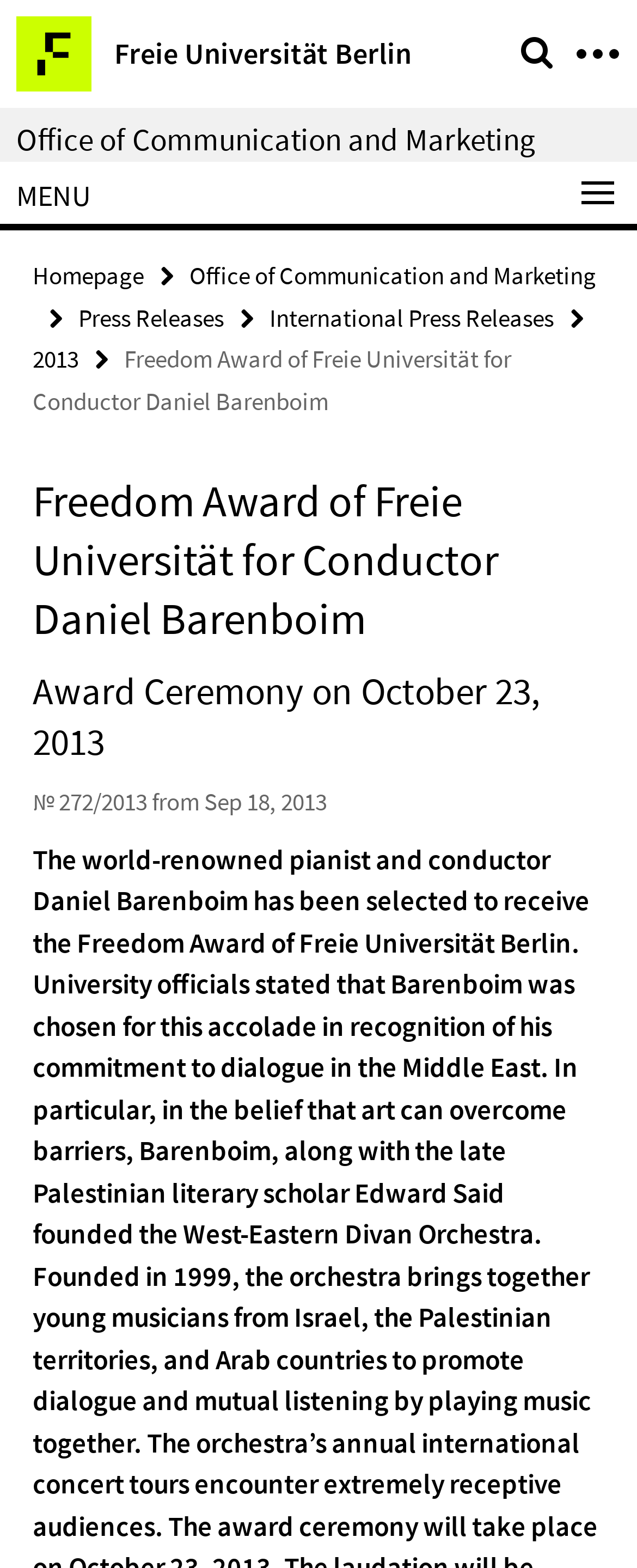Find the bounding box coordinates of the clickable area required to complete the following action: "Visit YouTube channel".

None